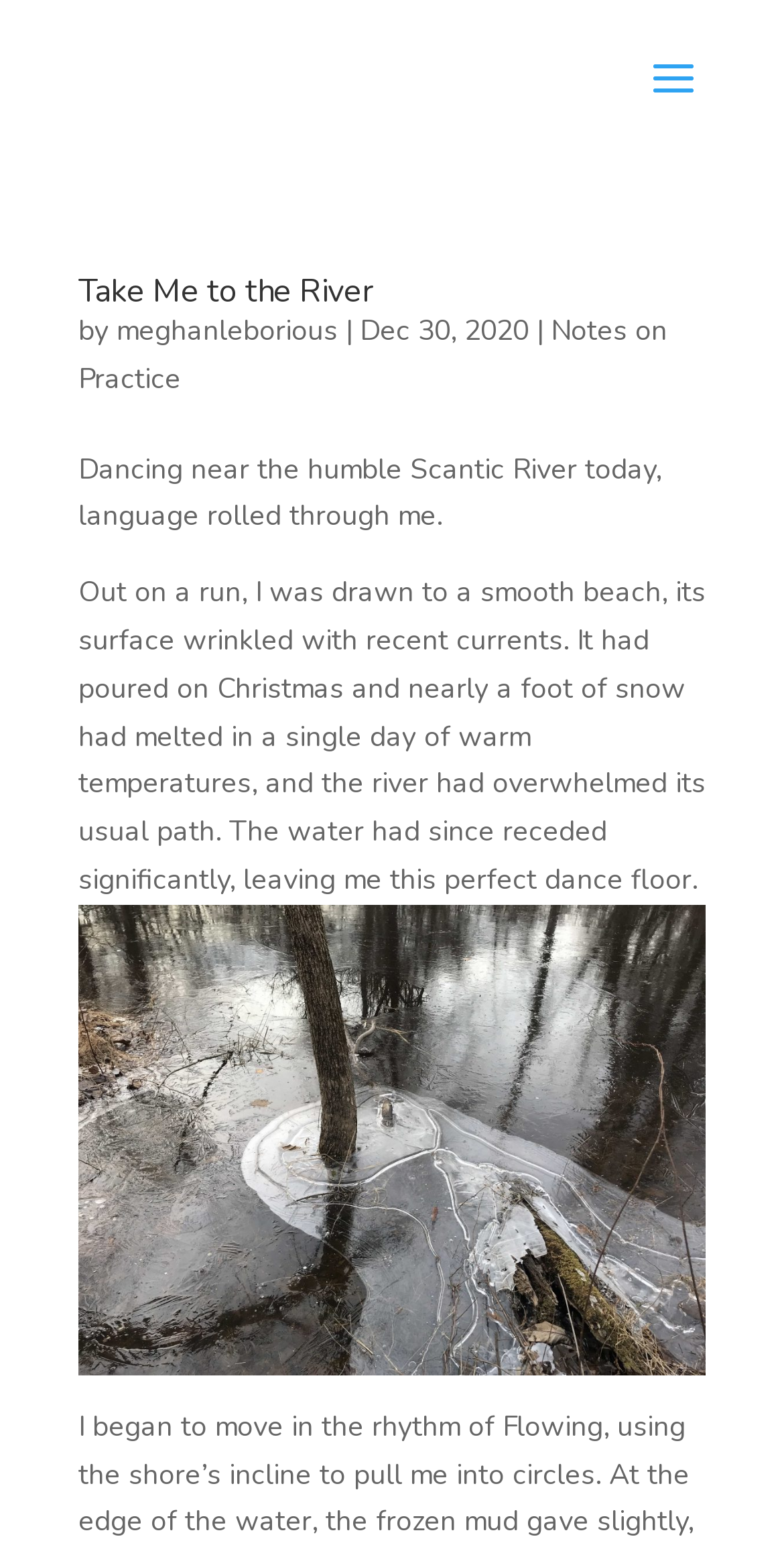Please determine the bounding box of the UI element that matches this description: Take Me to the River. The coordinates should be given as (top-left x, top-left y, bottom-right x, bottom-right y), with all values between 0 and 1.

[0.1, 0.175, 0.474, 0.203]